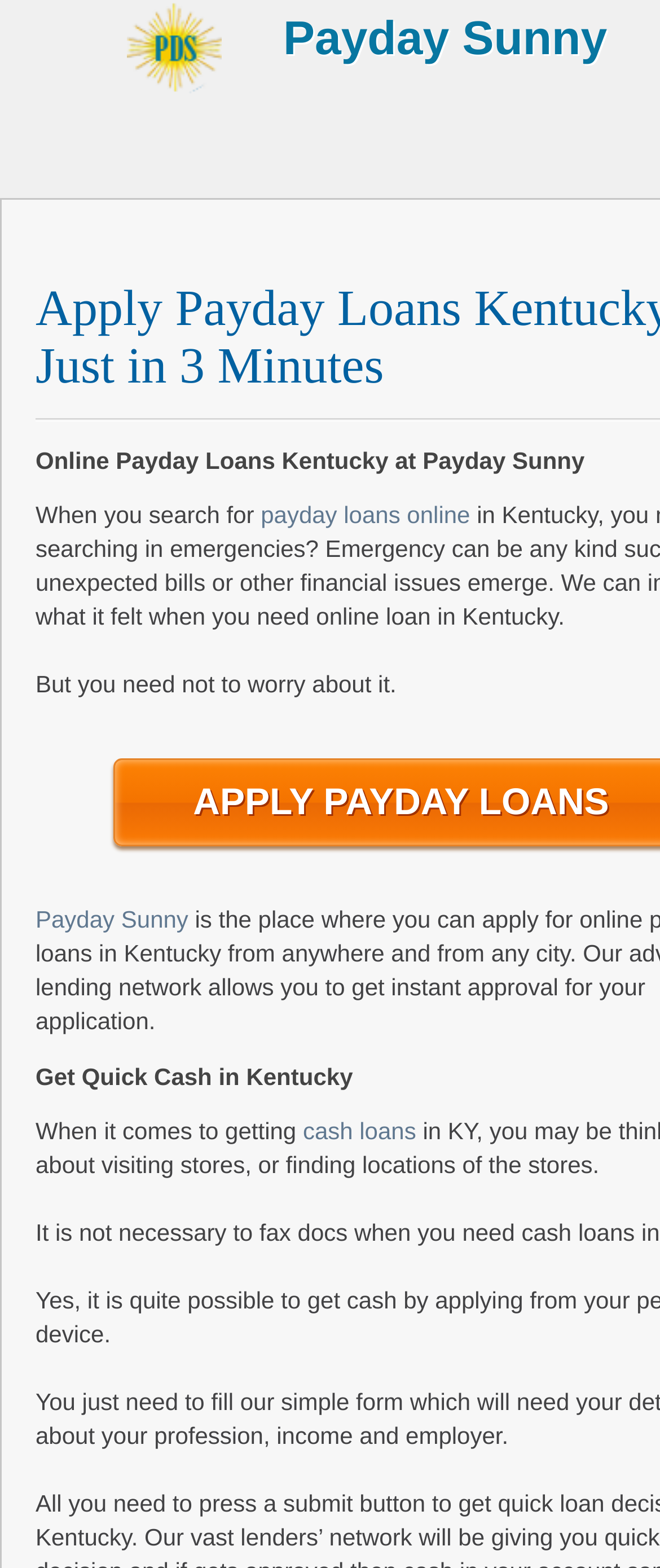Please extract and provide the main headline of the webpage.

Apply Payday Loans Kentucky – Just in 3 Minutes